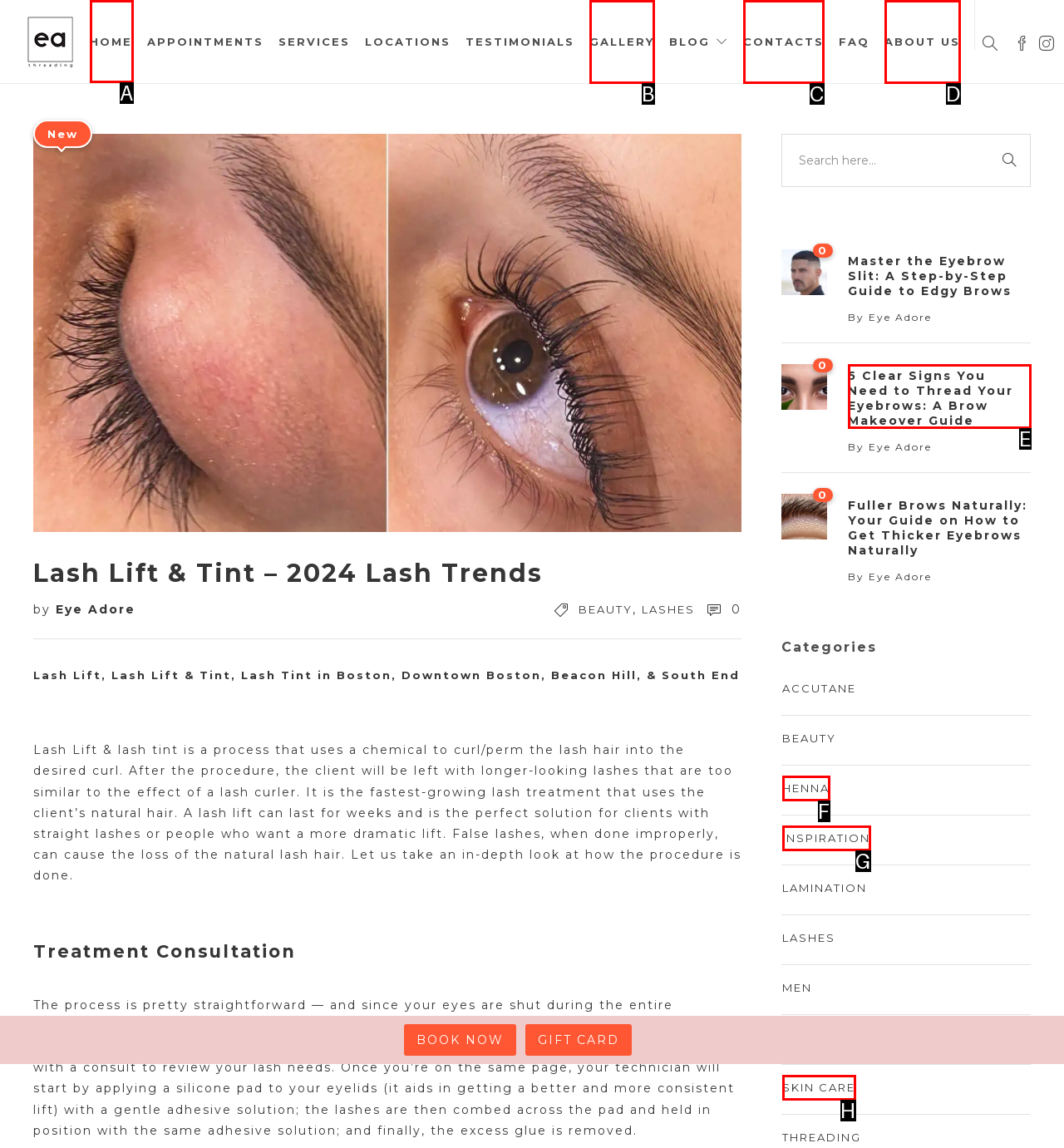Choose the HTML element that should be clicked to accomplish the task: Click on HOME. Answer with the letter of the chosen option.

A